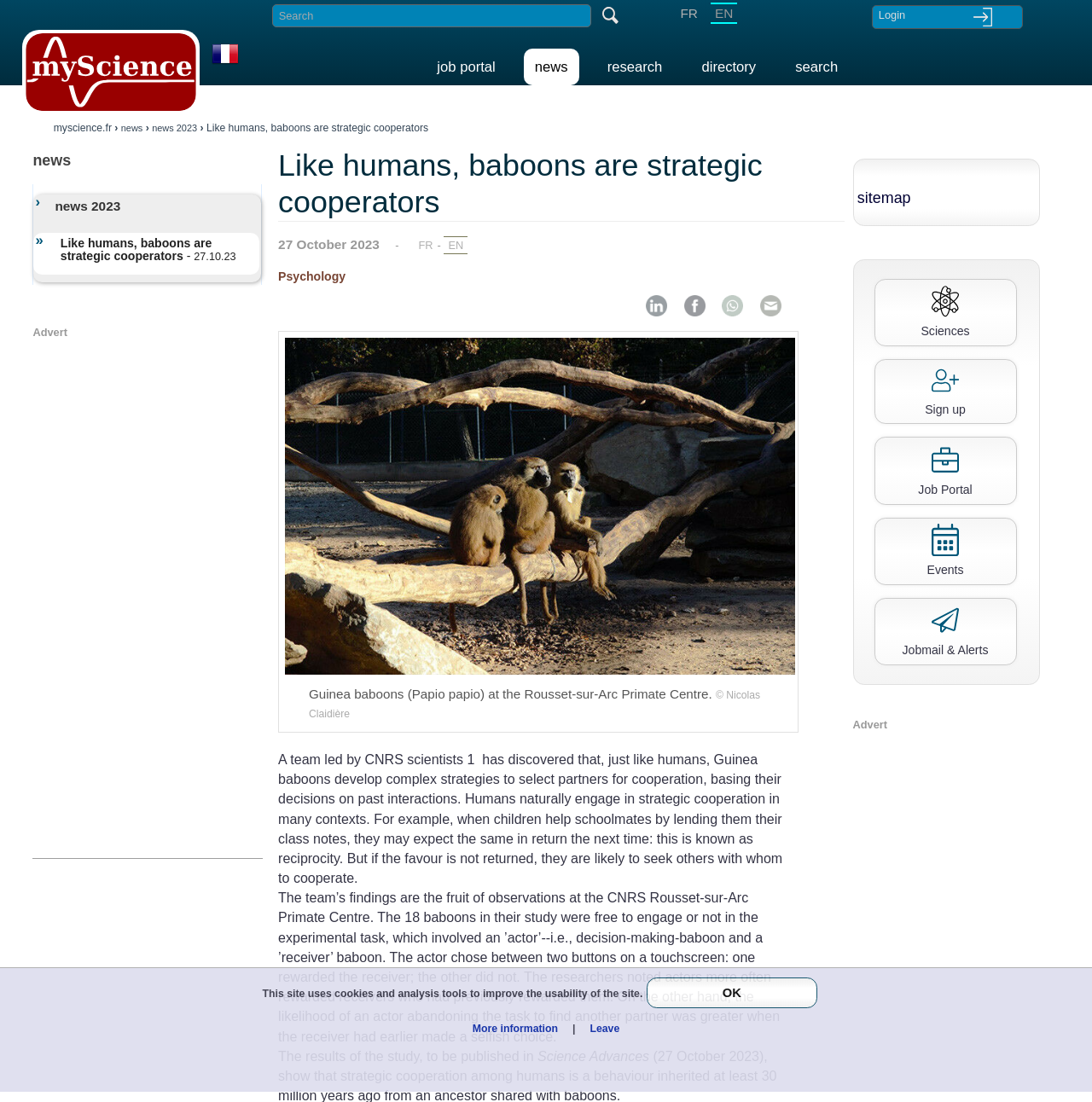Please identify the bounding box coordinates of the element that needs to be clicked to execute the following command: "Login to the website". Provide the bounding box using four float numbers between 0 and 1, formatted as [left, top, right, bottom].

[0.801, 0.007, 0.934, 0.021]